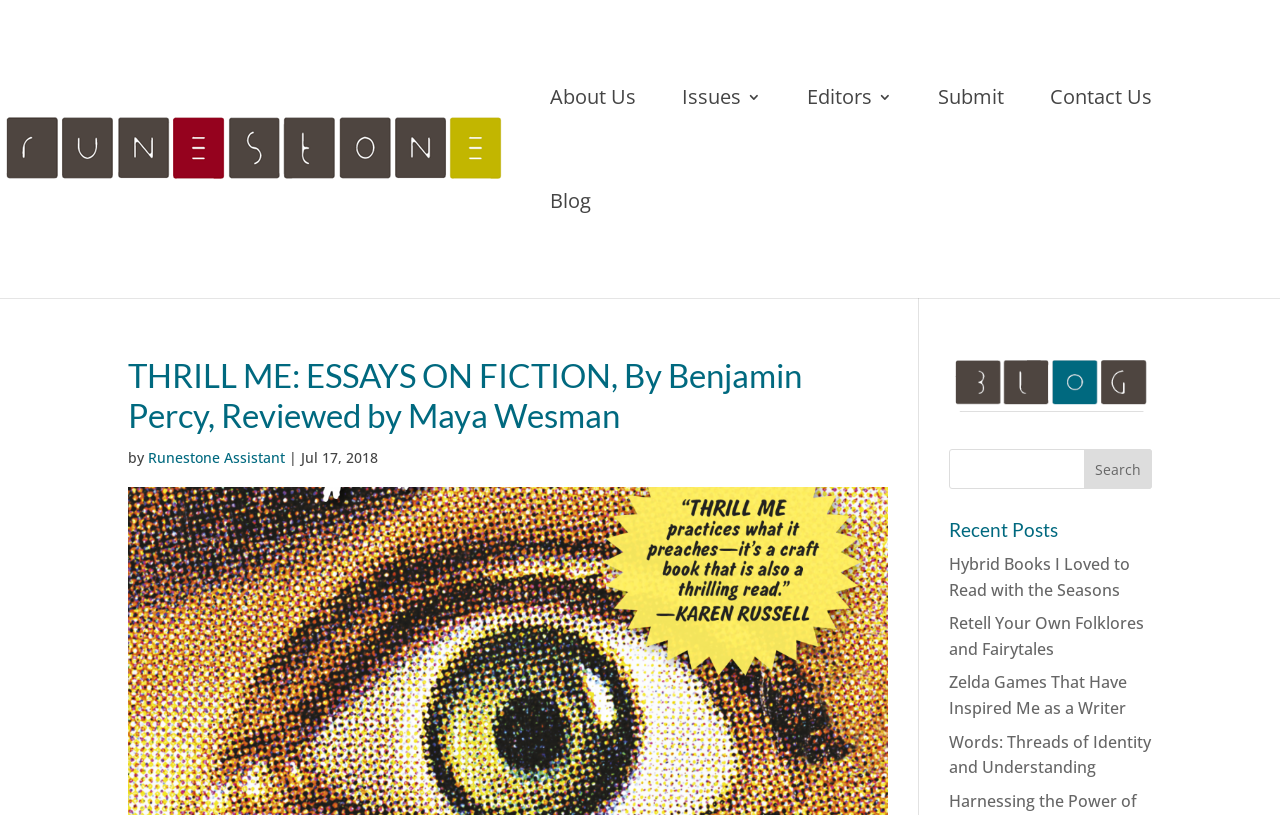Using the details in the image, give a detailed response to the question below:
What is the title of the first recent post?

The title of the first recent post can be found in the 'Recent Posts' section, which is located near the bottom of the webpage. The first link in this section is titled 'Hybrid Books I Loved to Read with the Seasons', which suggests that this is the title of the first recent post.